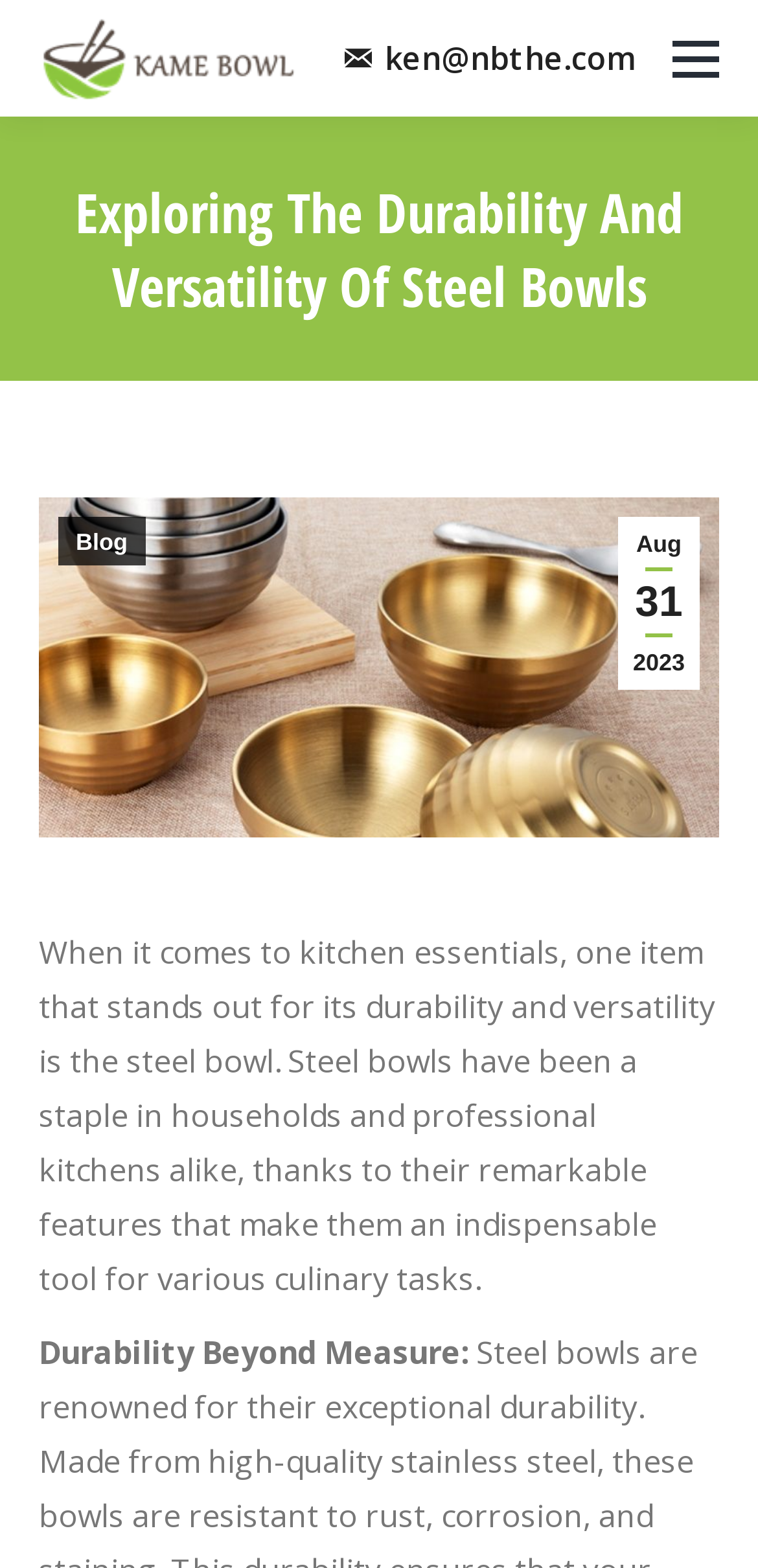What is the main feature of steel bowls?
Based on the screenshot, provide your answer in one word or phrase.

Durability and versatility